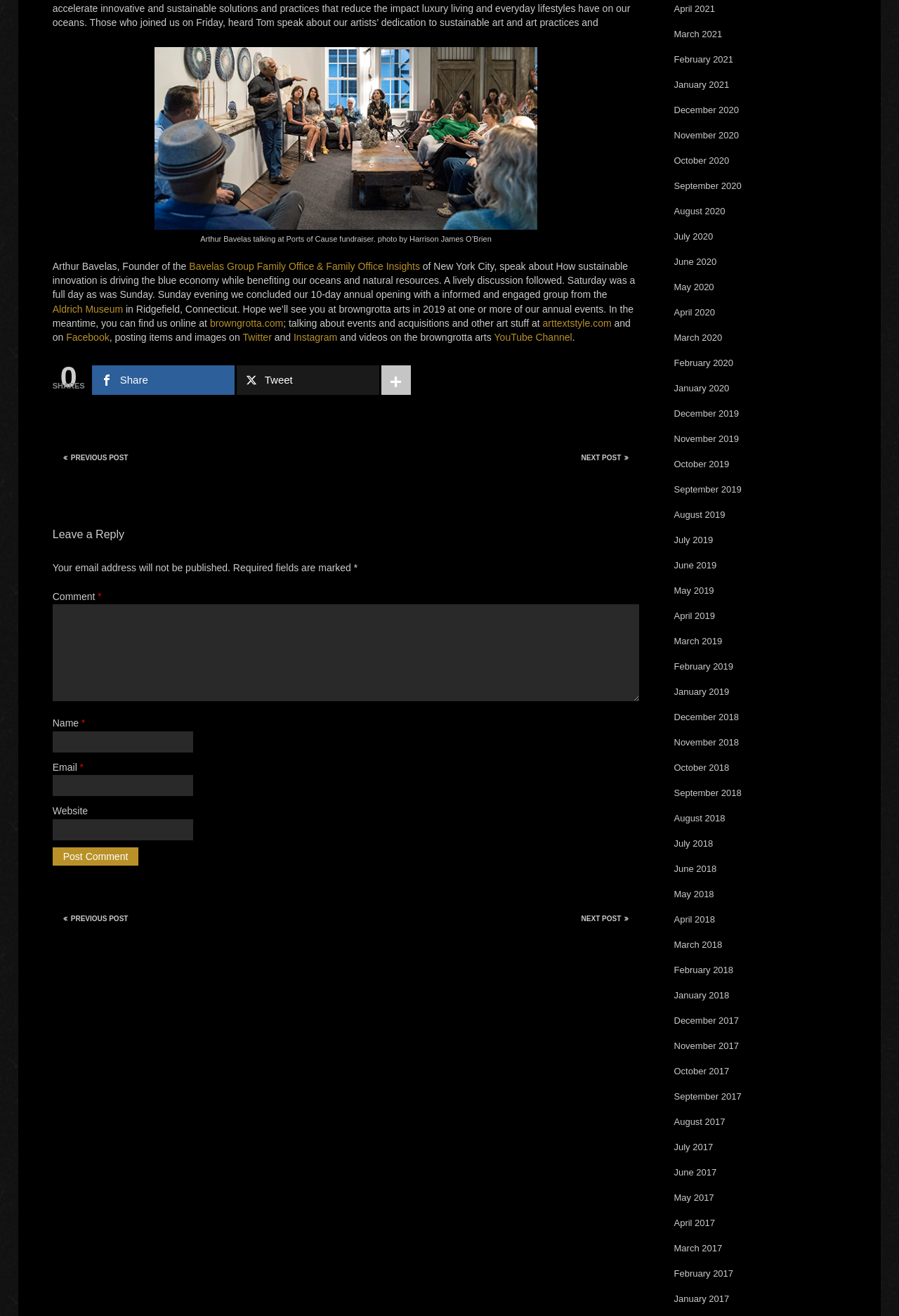Locate the bounding box coordinates of the element that should be clicked to execute the following instruction: "Share the post".

[0.102, 0.278, 0.261, 0.3]